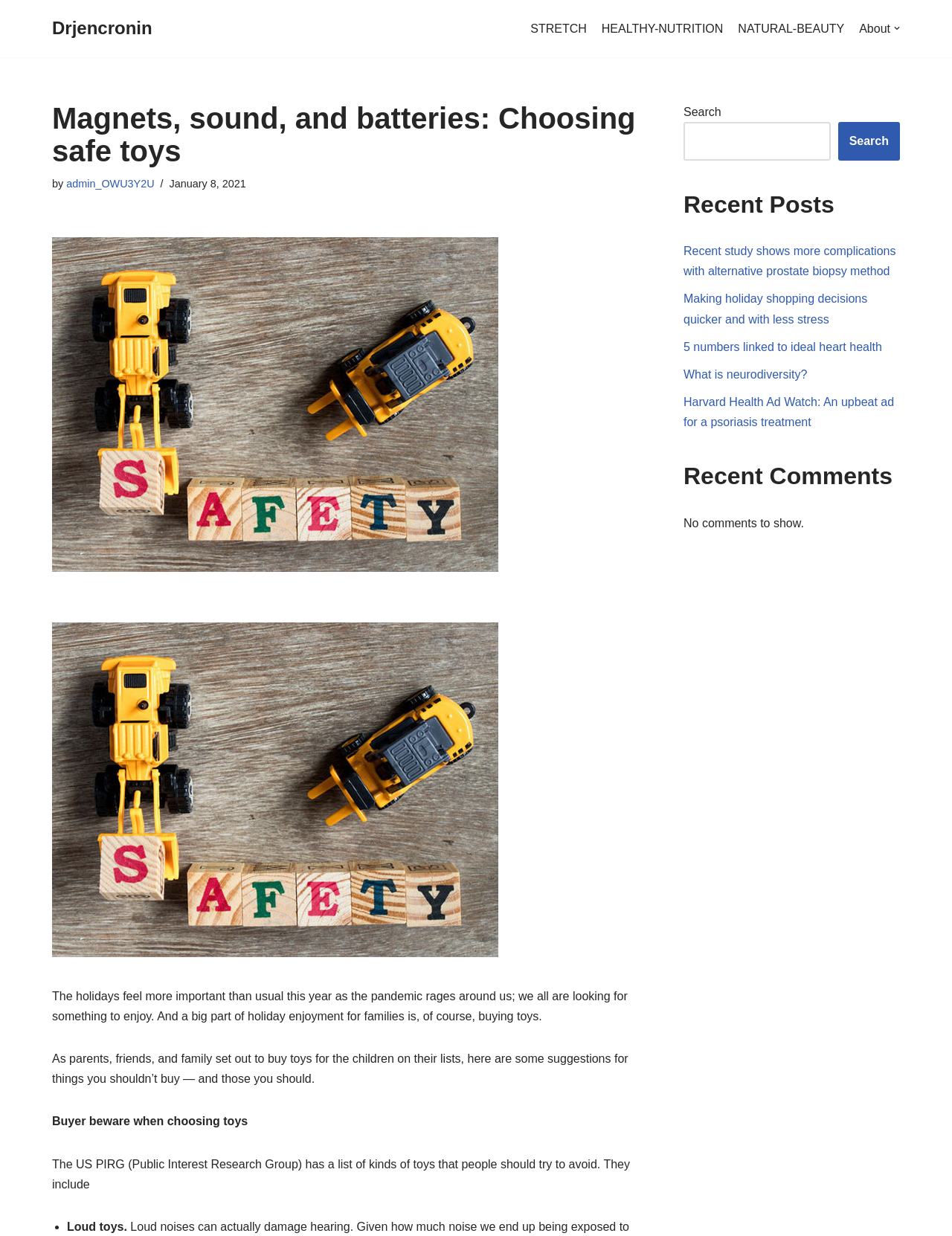What type of toys should people avoid buying?
Answer the question with just one word or phrase using the image.

Loud toys